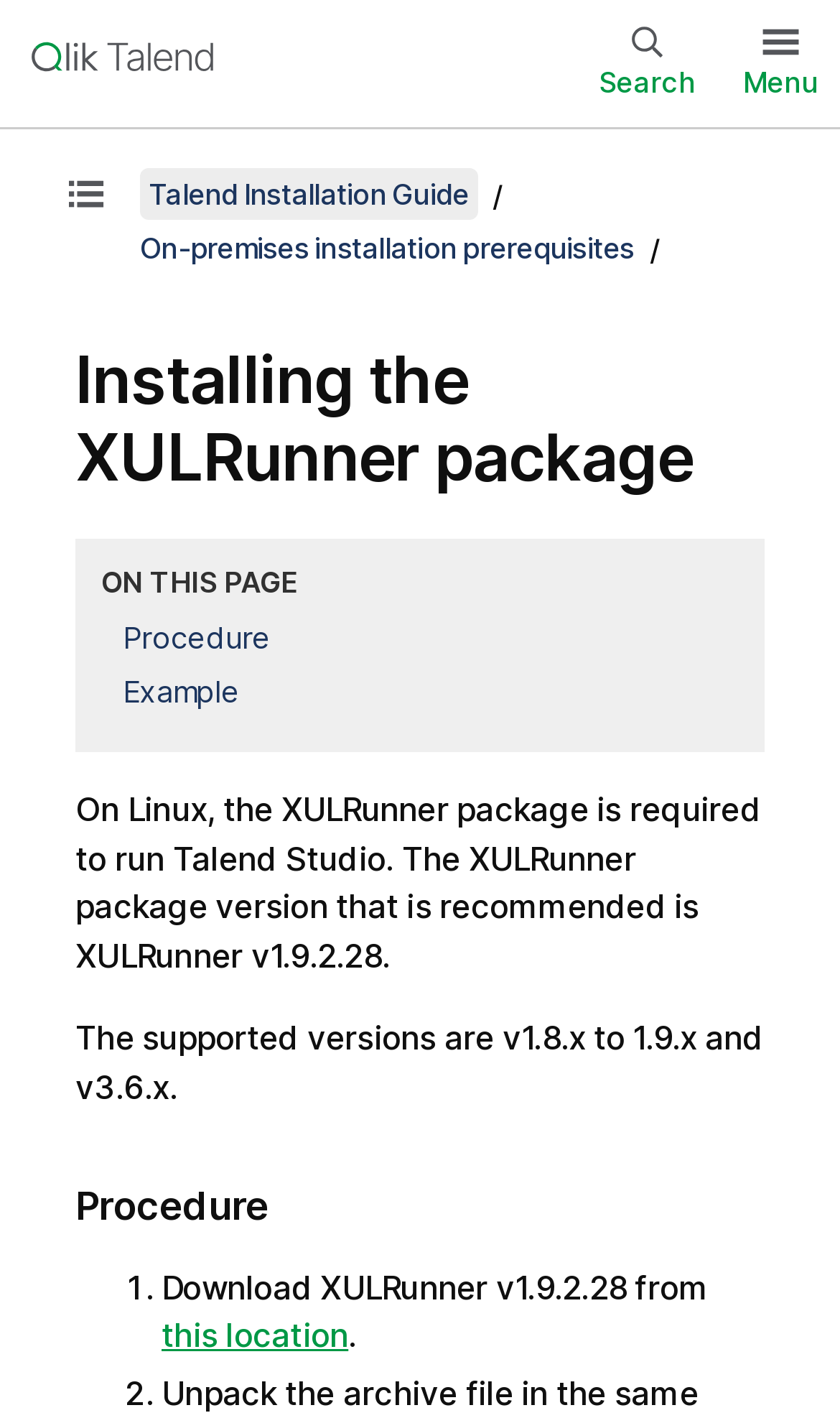Kindly determine the bounding box coordinates for the area that needs to be clicked to execute this instruction: "Go to Talend Installation Guide".

[0.167, 0.119, 0.569, 0.155]